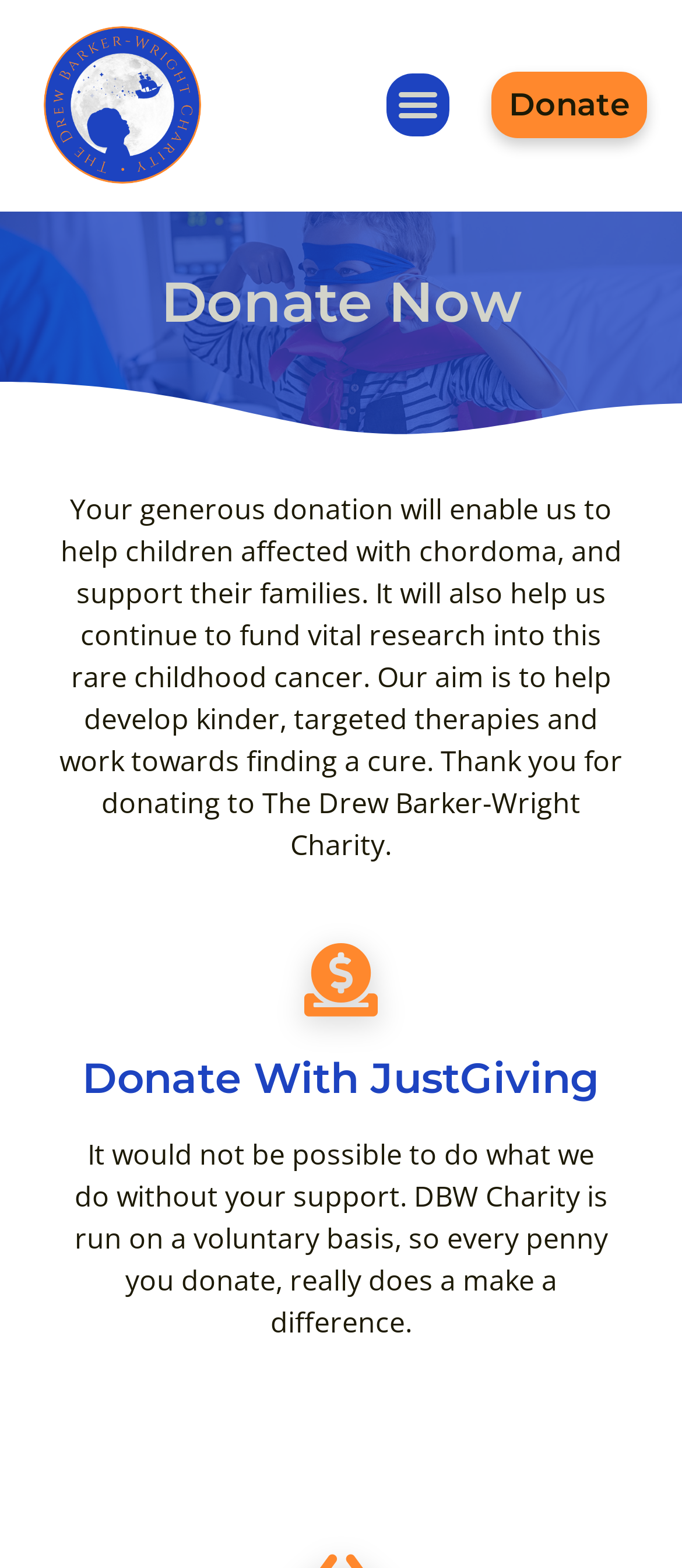Give a concise answer using one word or a phrase to the following question:
Is the charity run by volunteers?

Yes